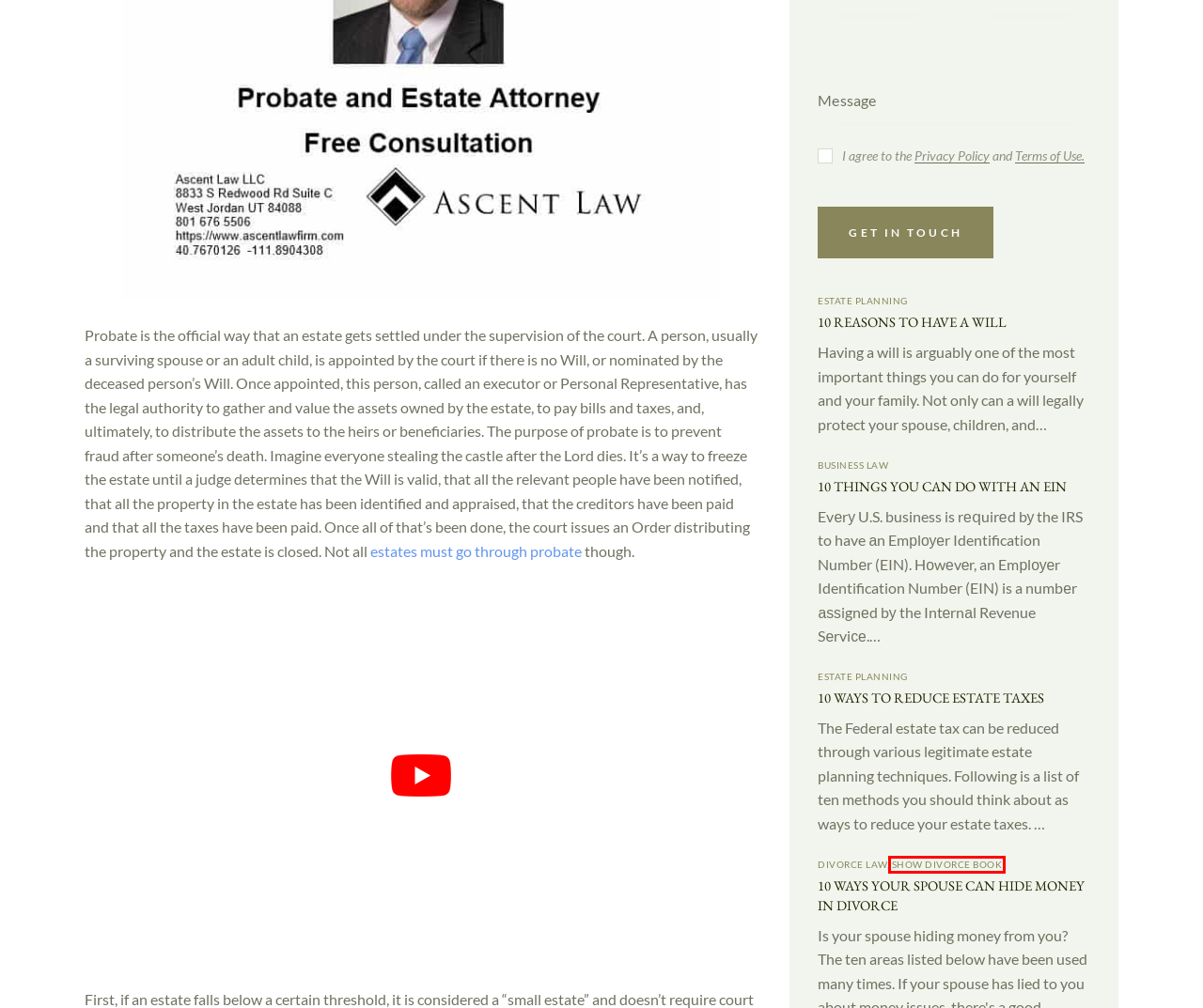Please examine the screenshot provided, which contains a red bounding box around a UI element. Select the webpage description that most accurately describes the new page displayed after clicking the highlighted element. Here are the candidates:
A. Show Divorce Book | Ascent Law
B. Protect Yourself: 10 Ways Spouses Conceal Money in Divorce
C. Estate Probate Lawyer (801) 676-5506 Free Consultation
D. Terms of Use: Expert Legal Guidance for Online Compliance
E. Business Law | Ascent Law
F. 10 Smart Tactics to Minimize Your Estate Taxes Efficiently
G. 10 Logical Reasons Everyone Should Have a Will Prepared
H. 10 Things You Can Do With an EIN (801) 676-5506 Free Consultation

A